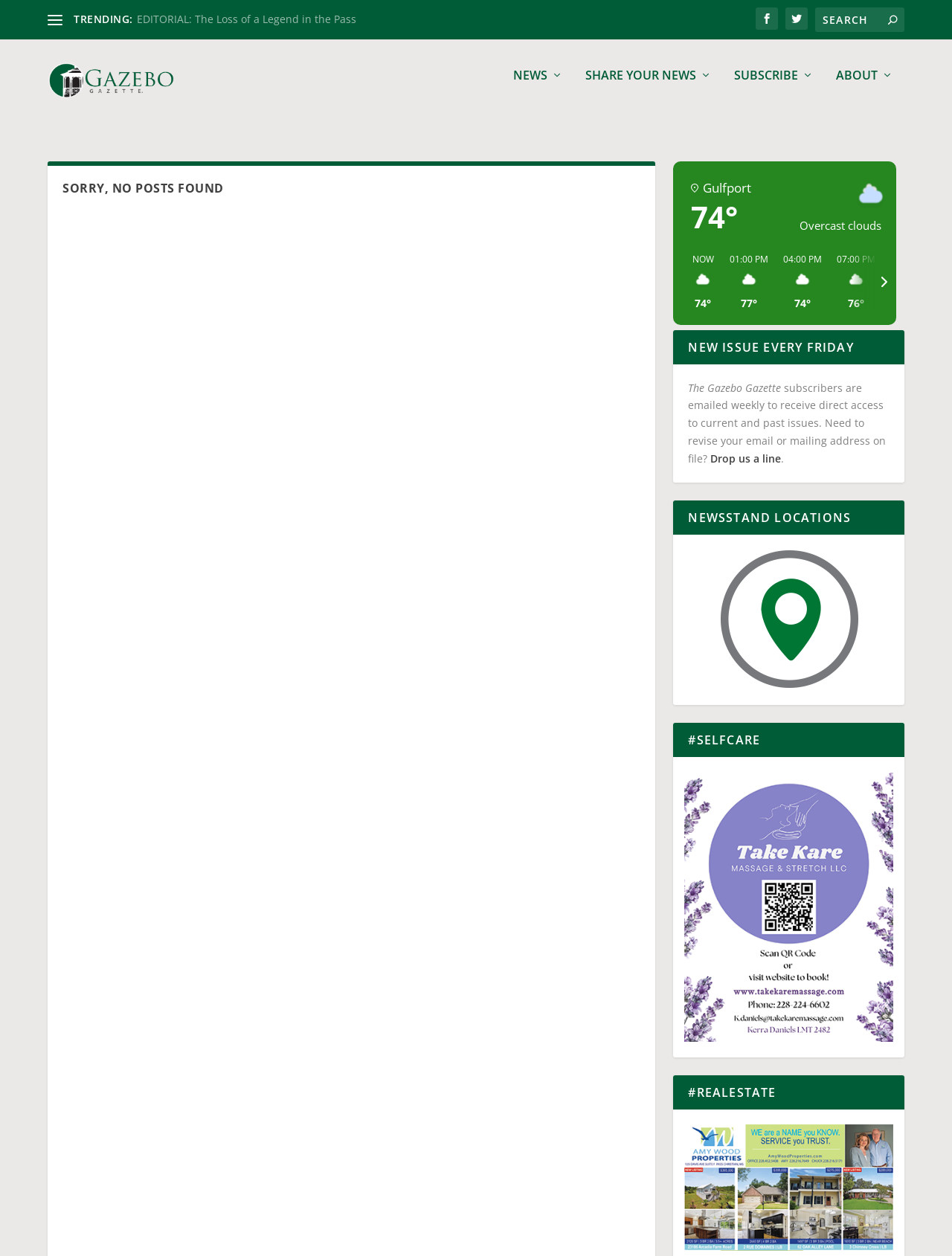Can you provide the bounding box coordinates for the element that should be clicked to implement the instruction: "View the current issue"?

[0.143, 0.01, 0.374, 0.021]